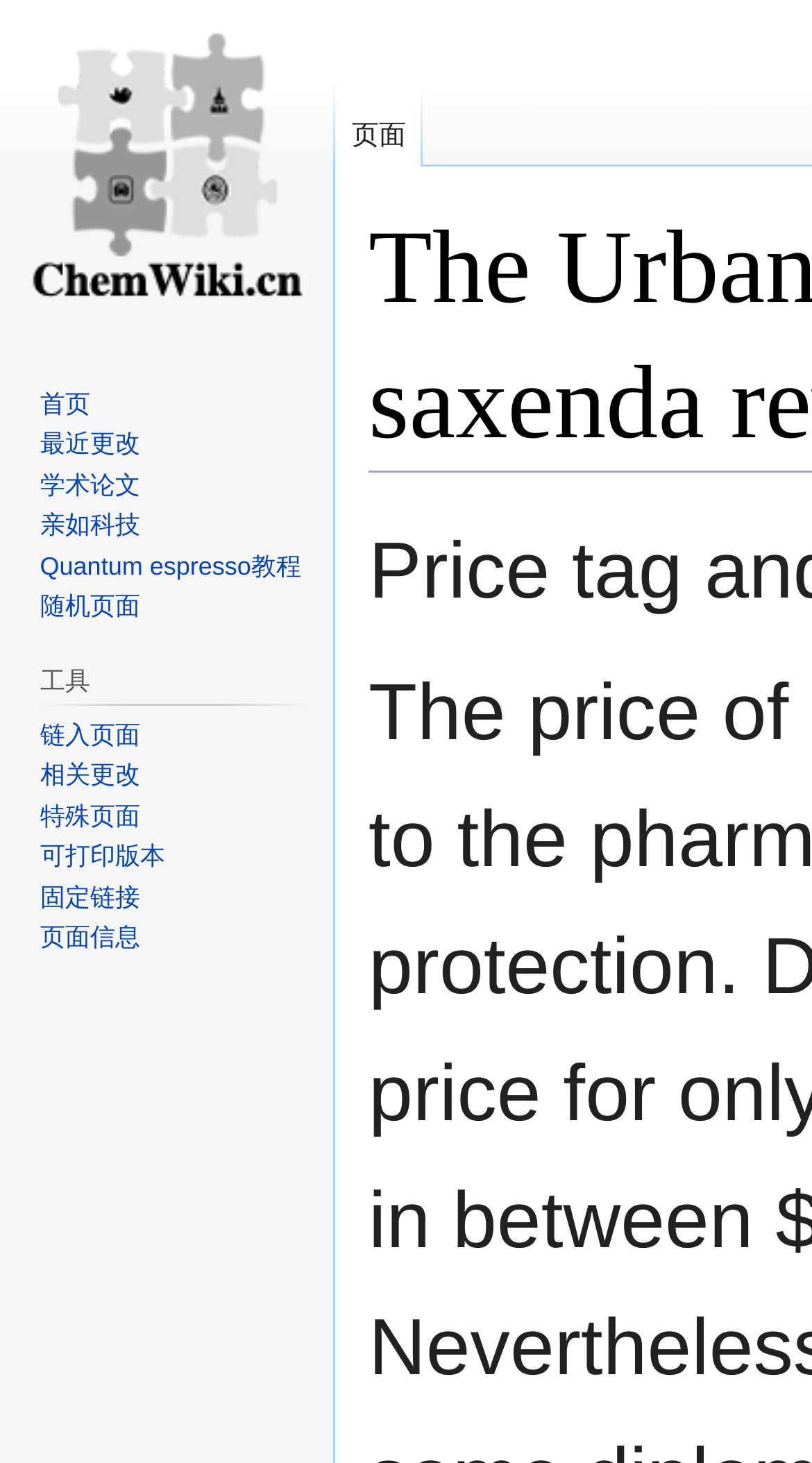Provide the bounding box coordinates of the area you need to click to execute the following instruction: "print this page".

[0.049, 0.575, 0.203, 0.595]